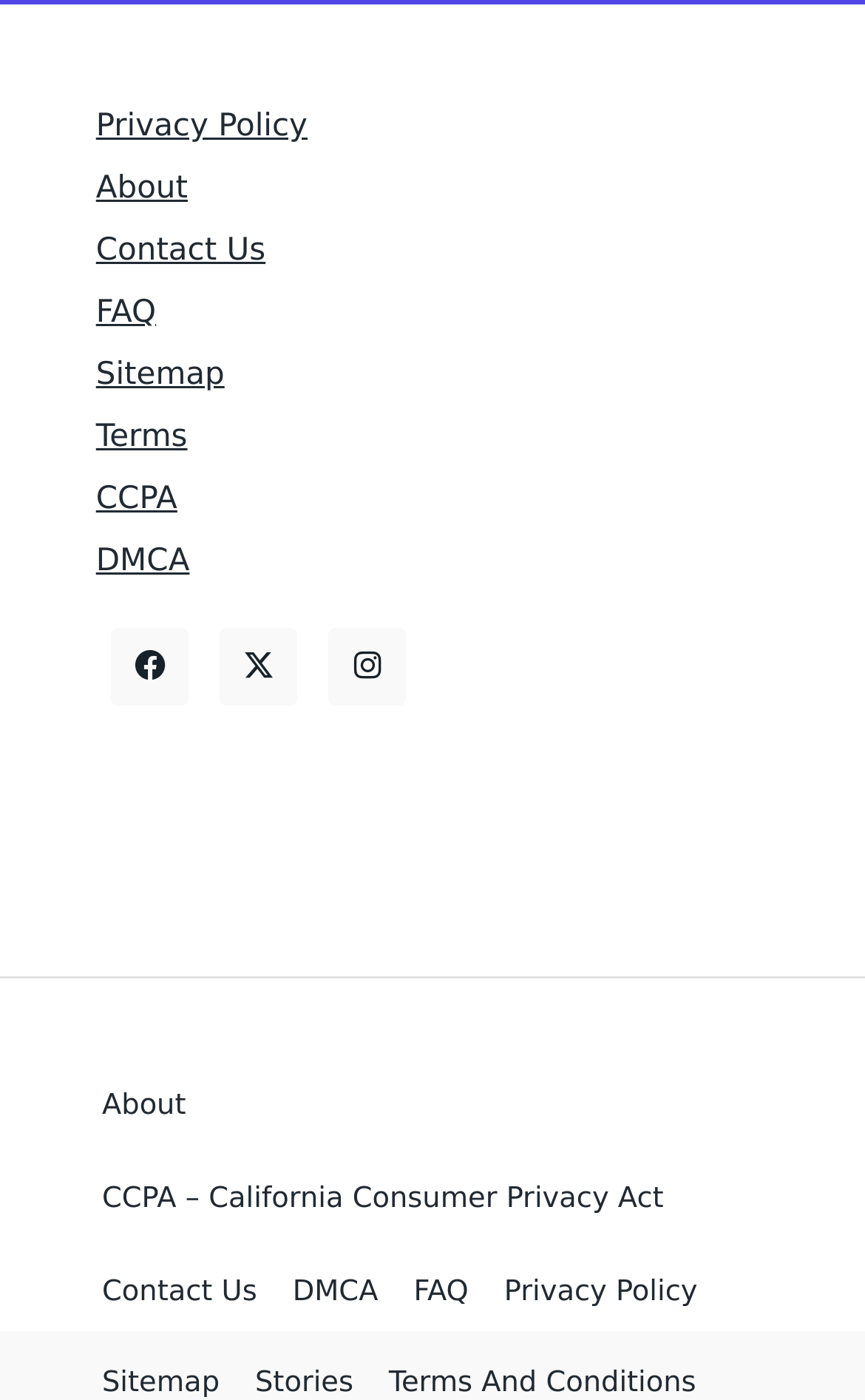Please pinpoint the bounding box coordinates for the region I should click to adhere to this instruction: "get help with deposit".

None